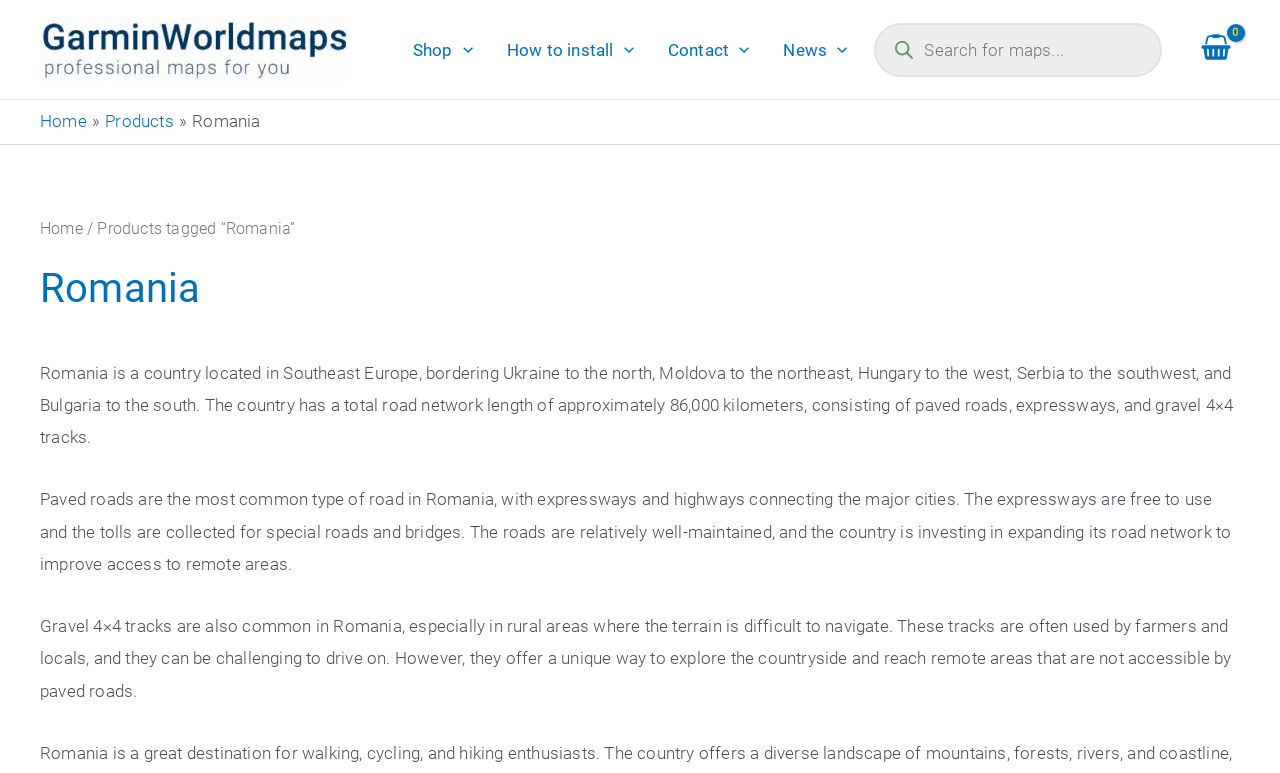Kindly determine the bounding box coordinates for the area that needs to be clicked to execute this instruction: "Get the link".

None